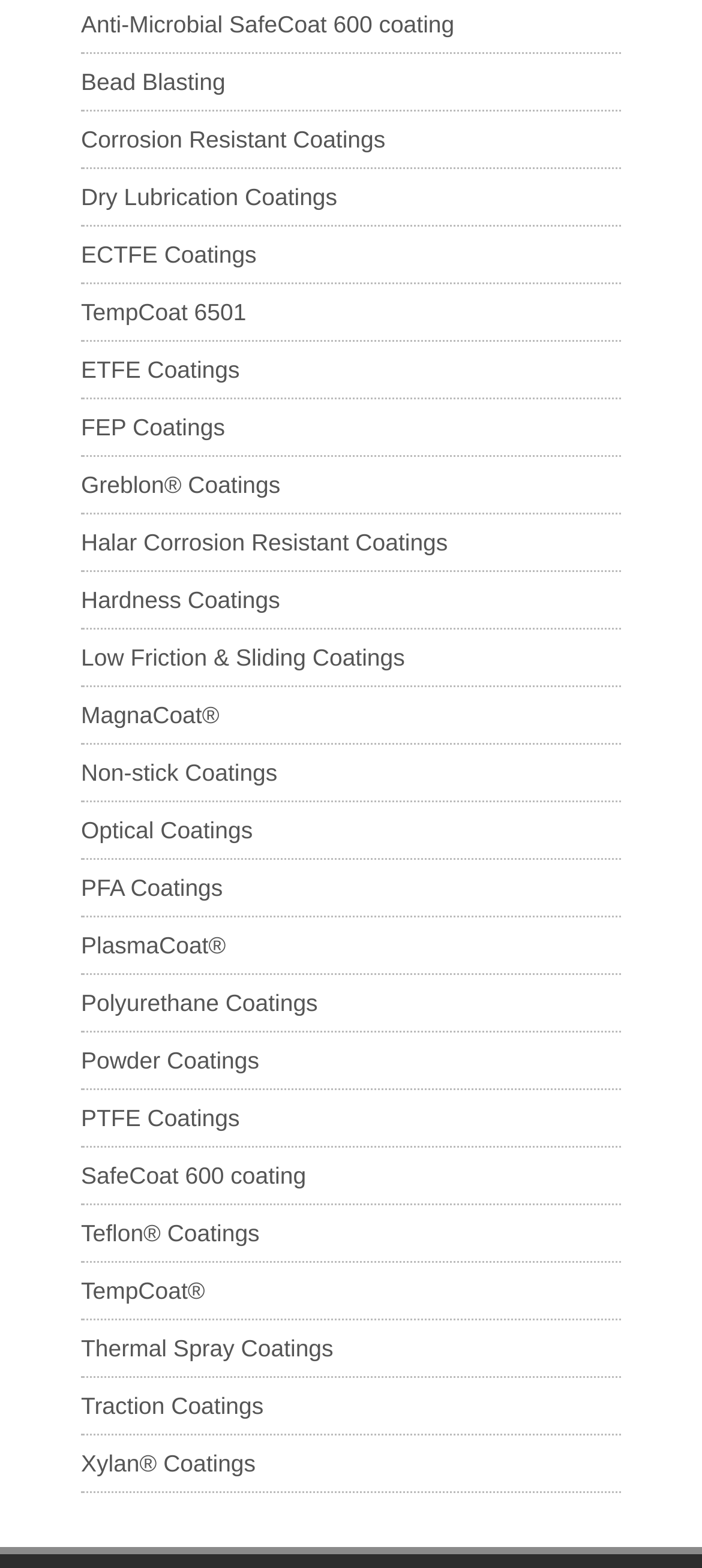Can you find the bounding box coordinates for the element to click on to achieve the instruction: "Learn about Corrosion Resistant Coatings"?

[0.115, 0.08, 0.549, 0.097]